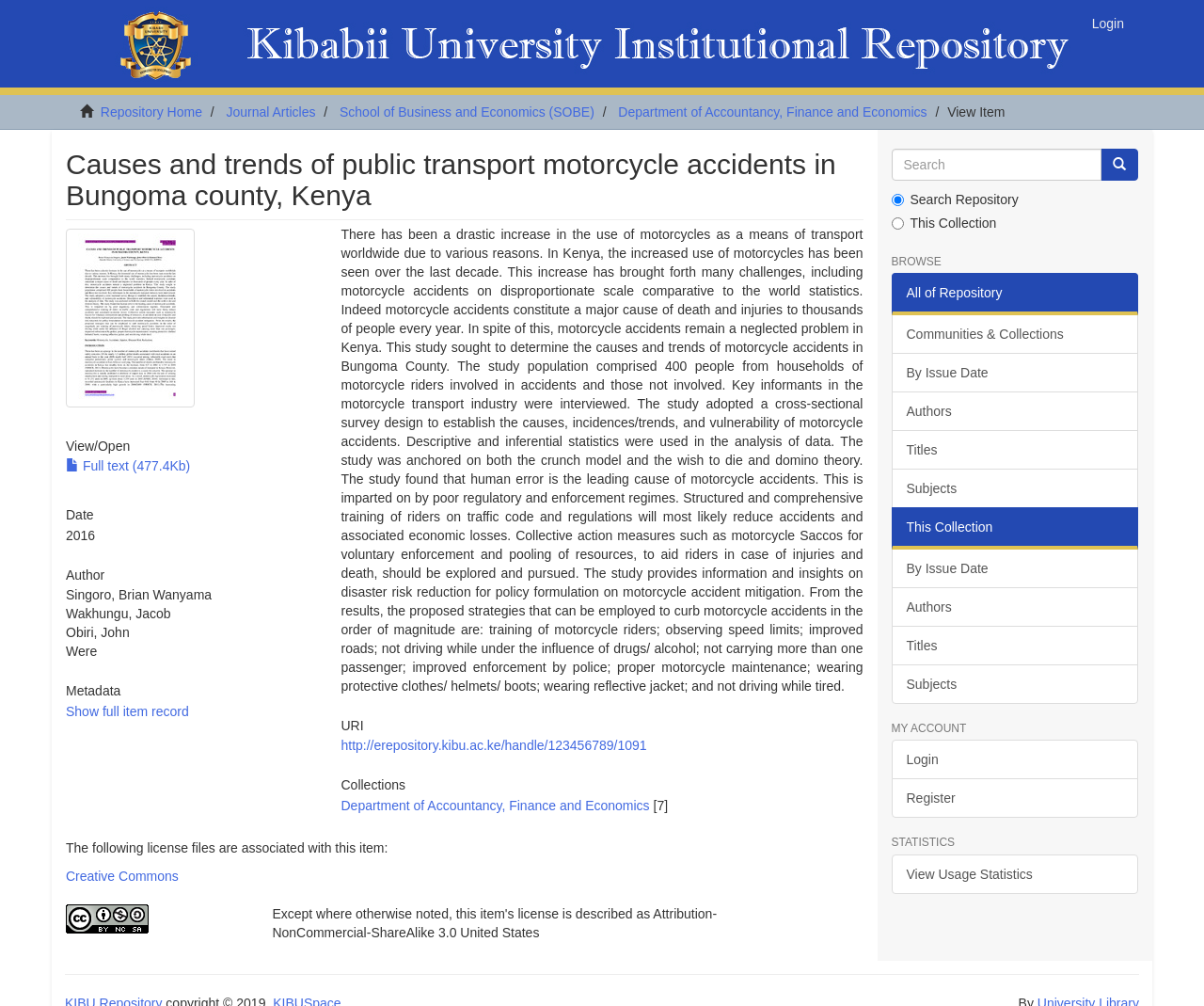What is the name of the department that the authors are affiliated with?
Respond to the question with a single word or phrase according to the image.

Department of Accountancy, Finance and Economics